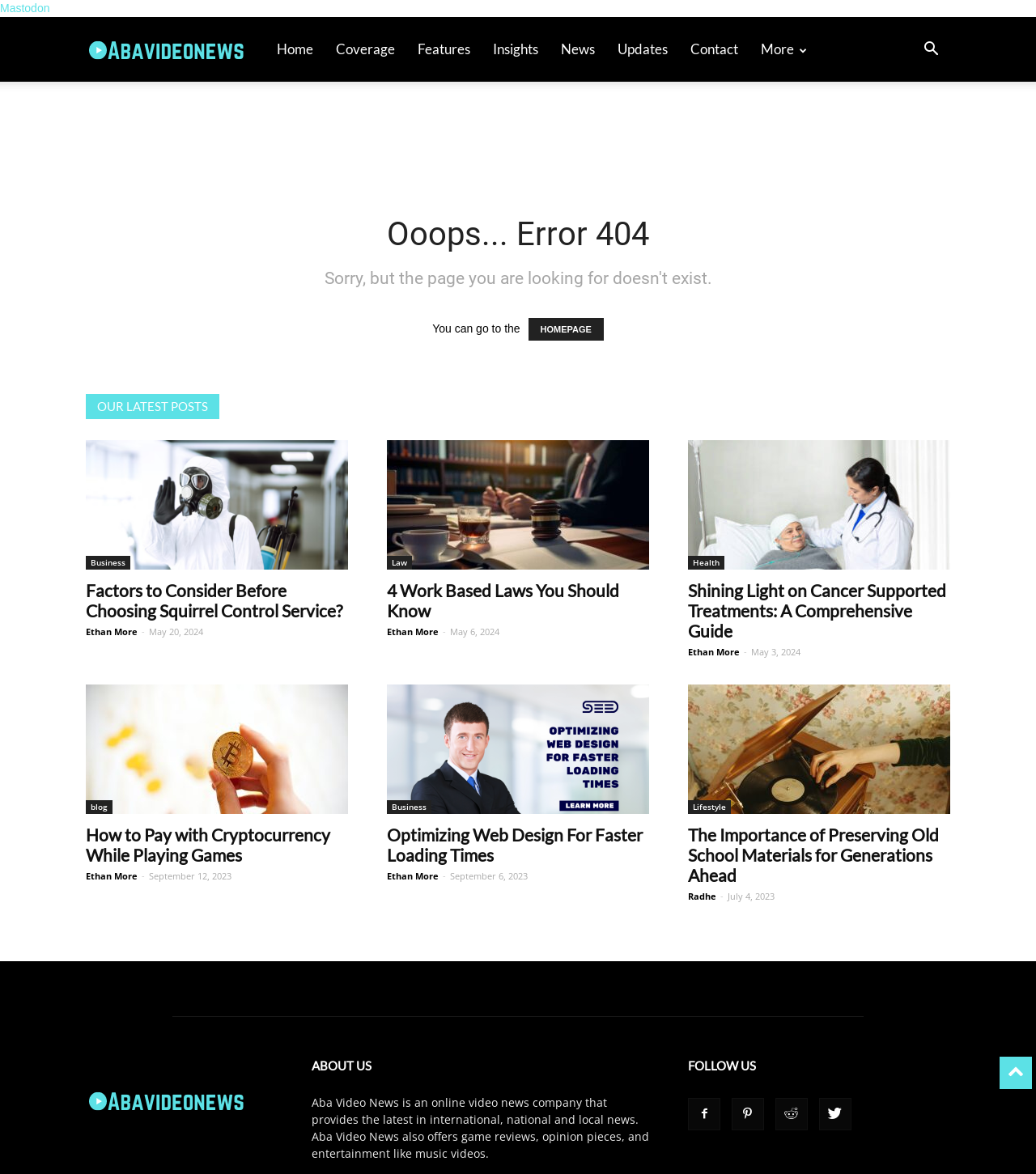Provide the bounding box coordinates for the UI element described in this sentence: "aria-label="Advertisement" name="aswift_1" title="Advertisement"". The coordinates should be four float values between 0 and 1, i.e., [left, top, right, bottom].

[0.216, 0.086, 0.784, 0.148]